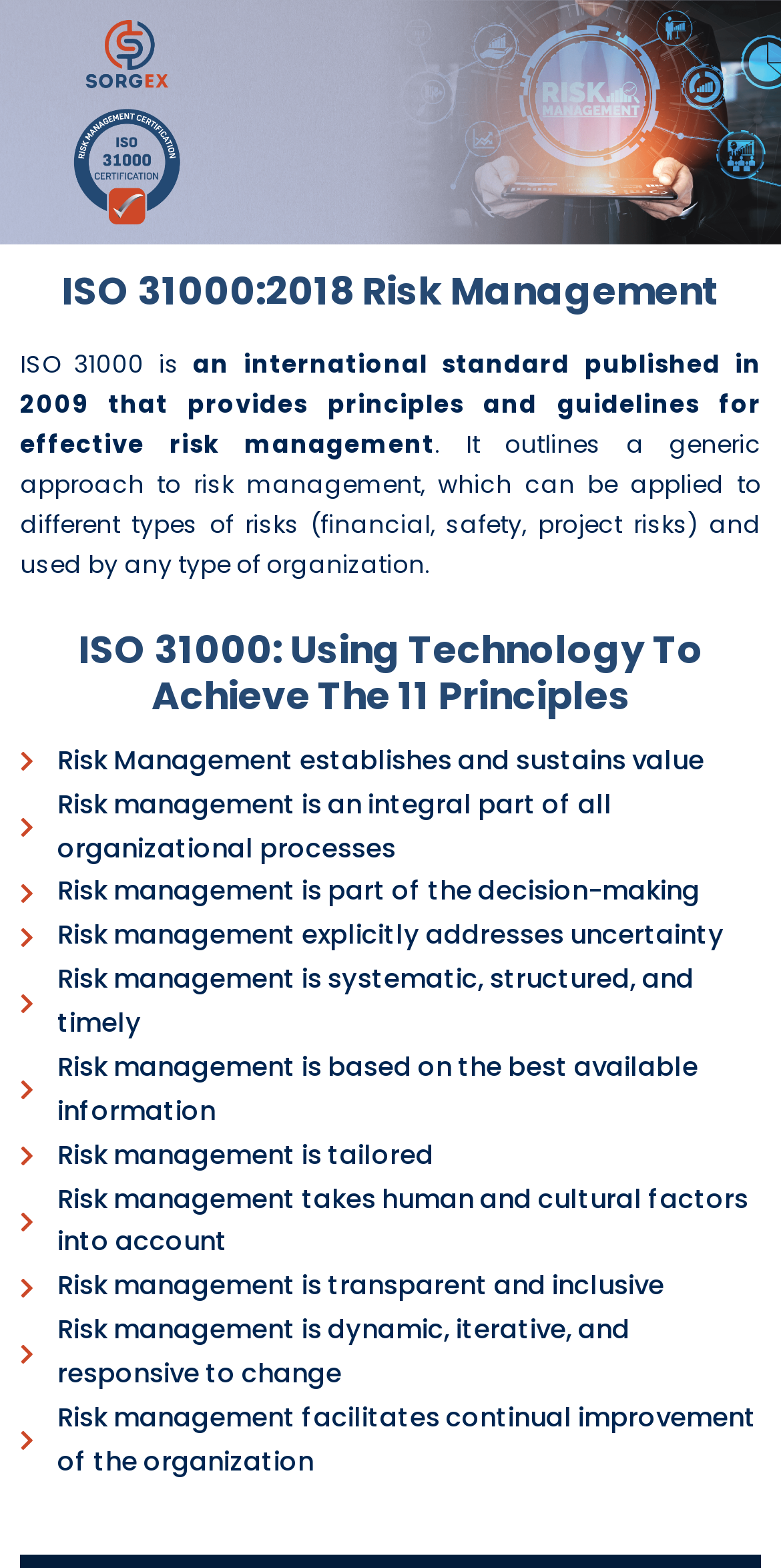Please analyze the image and provide a thorough answer to the question:
Does risk management take human factors into account?

The webpage mentions that 'Risk management takes human and cultural factors into account' in one of its static text elements, indicating that risk management does consider human factors.